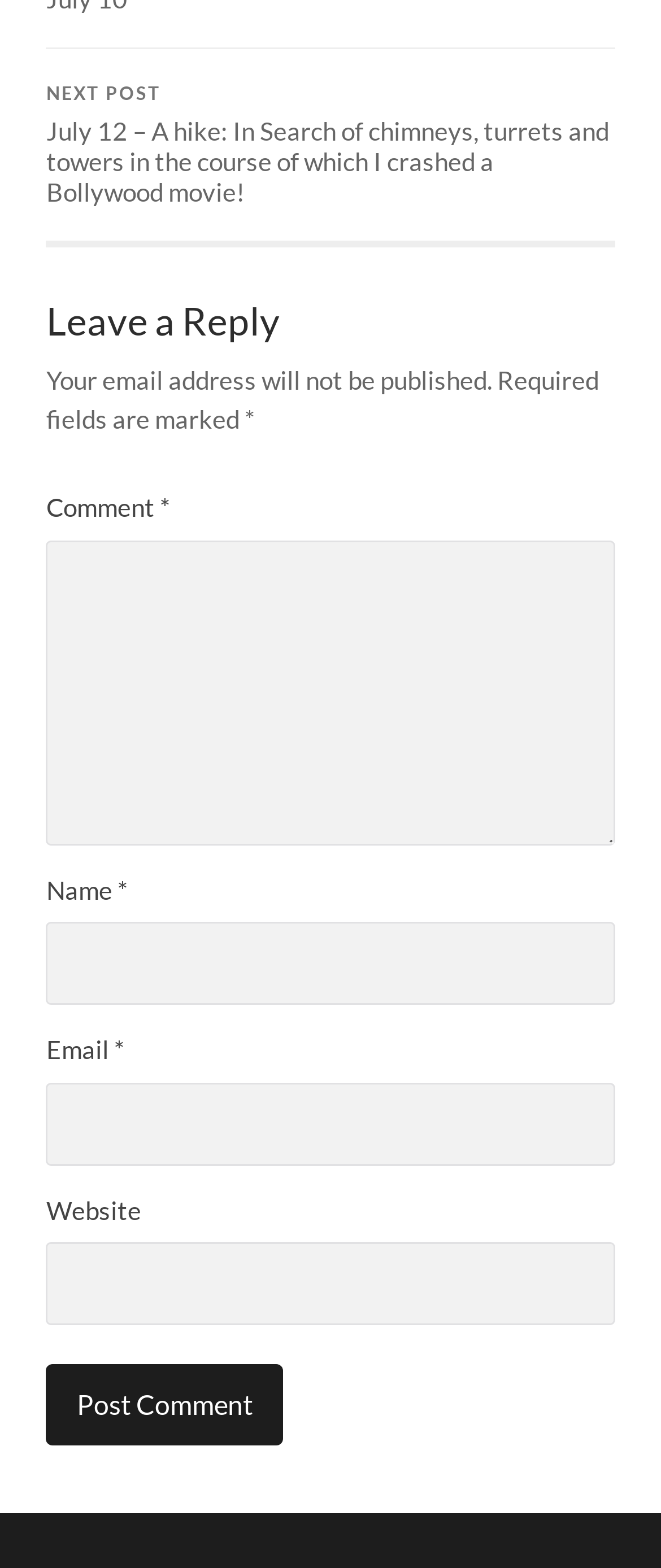What is the purpose of the text 'Your email address will not be published'?
Give a one-word or short-phrase answer derived from the screenshot.

Privacy notice